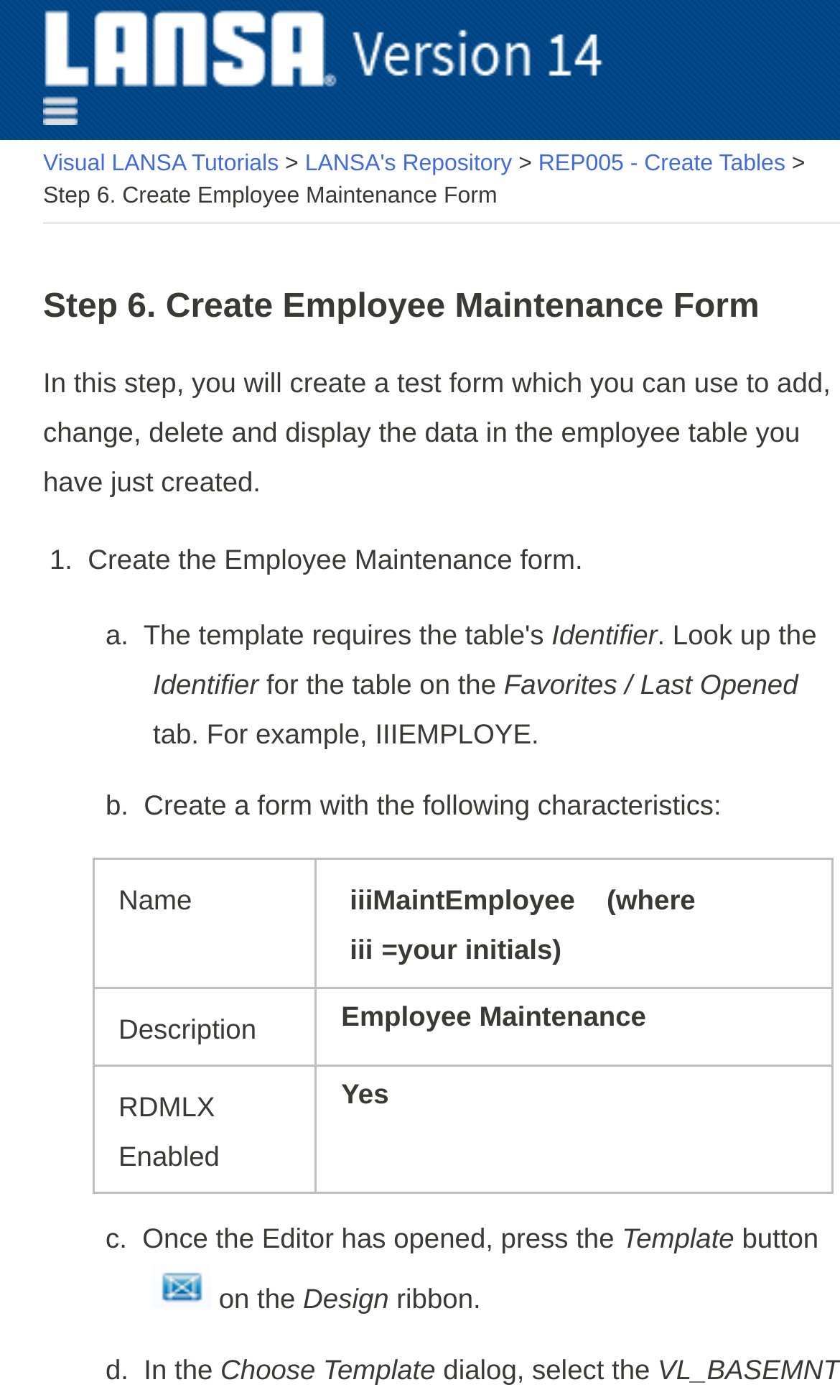Based on what you see in the screenshot, provide a thorough answer to this question: What is the purpose of the RDMLX Enabled field?

The RDMLX Enabled field is part of the form creation process, and its purpose is to enable RDMLX. The webpage does not provide further information about RDMLX, but it is clear that this field is required to create the Employee Maintenance form.